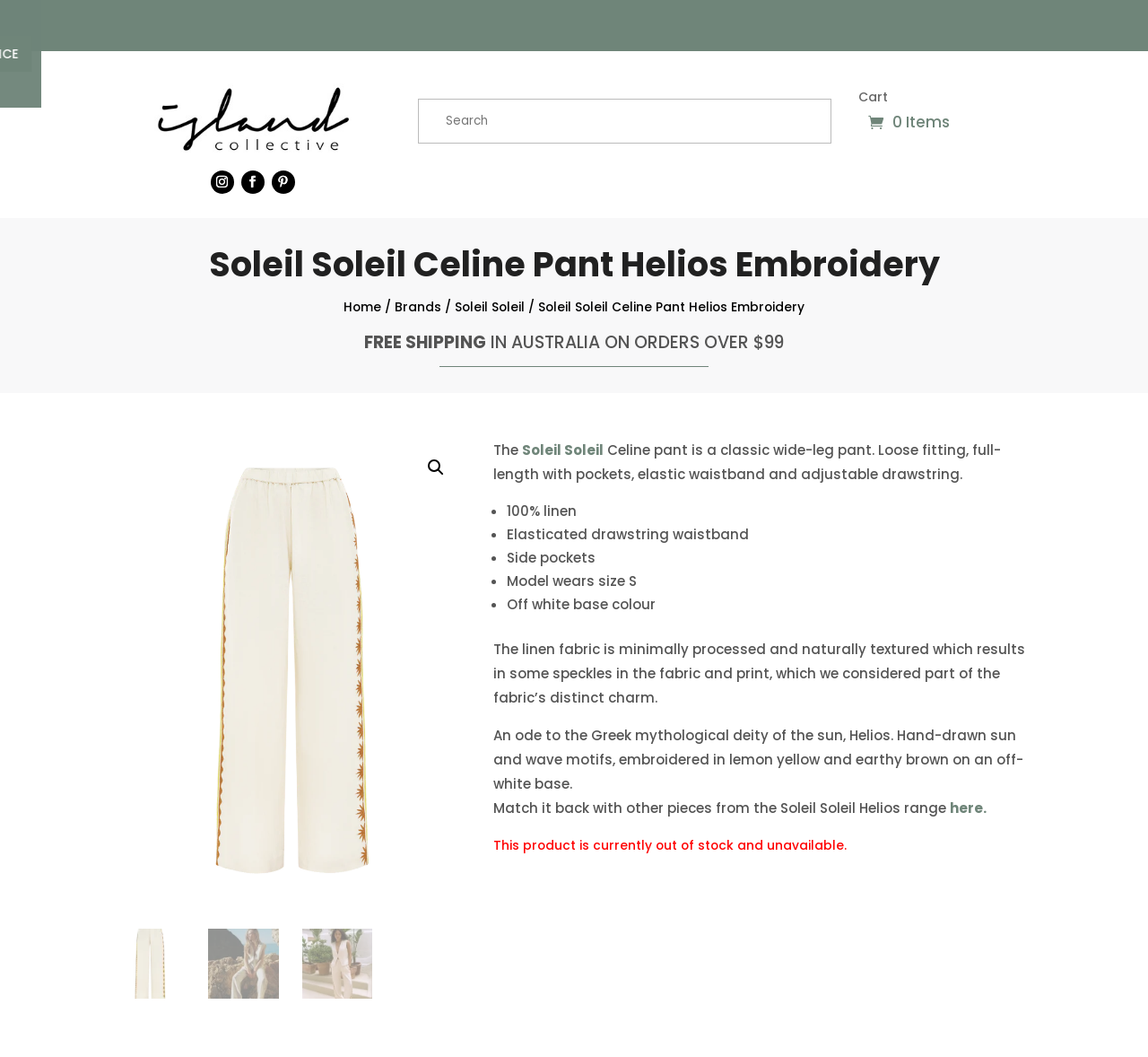Highlight the bounding box of the UI element that corresponds to this description: "Home".

None